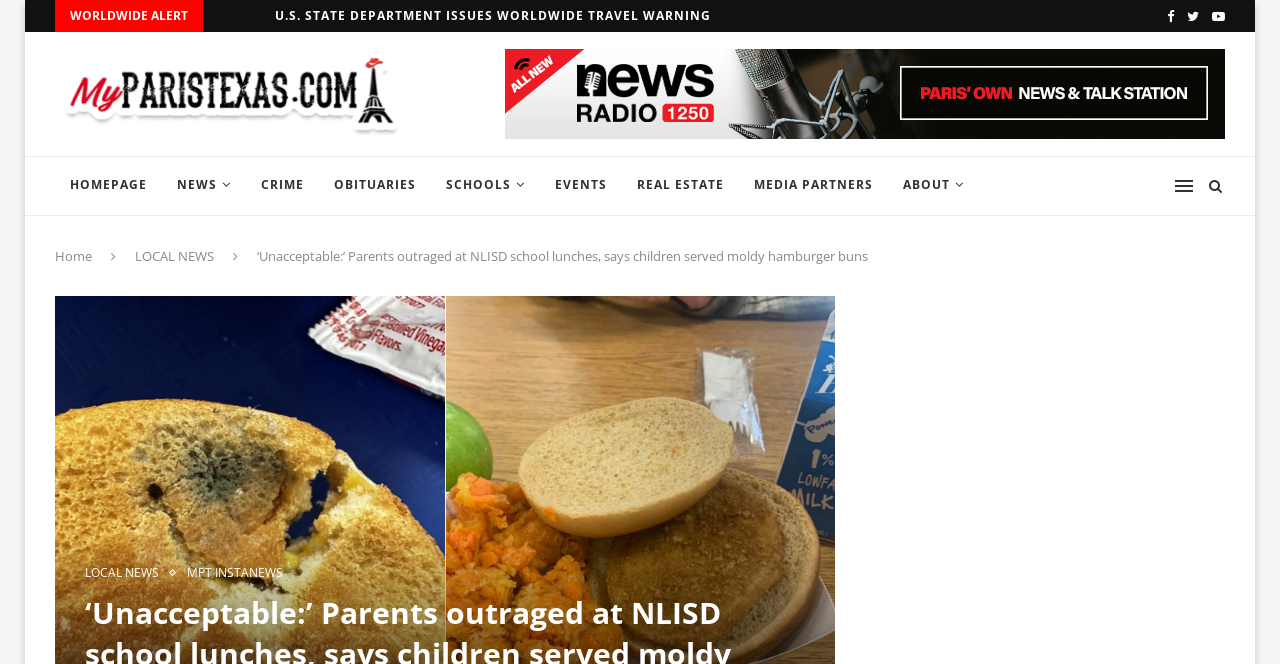Given the description of a UI element: "REAL ESTATE", identify the bounding box coordinates of the matching element in the webpage screenshot.

[0.486, 0.235, 0.577, 0.325]